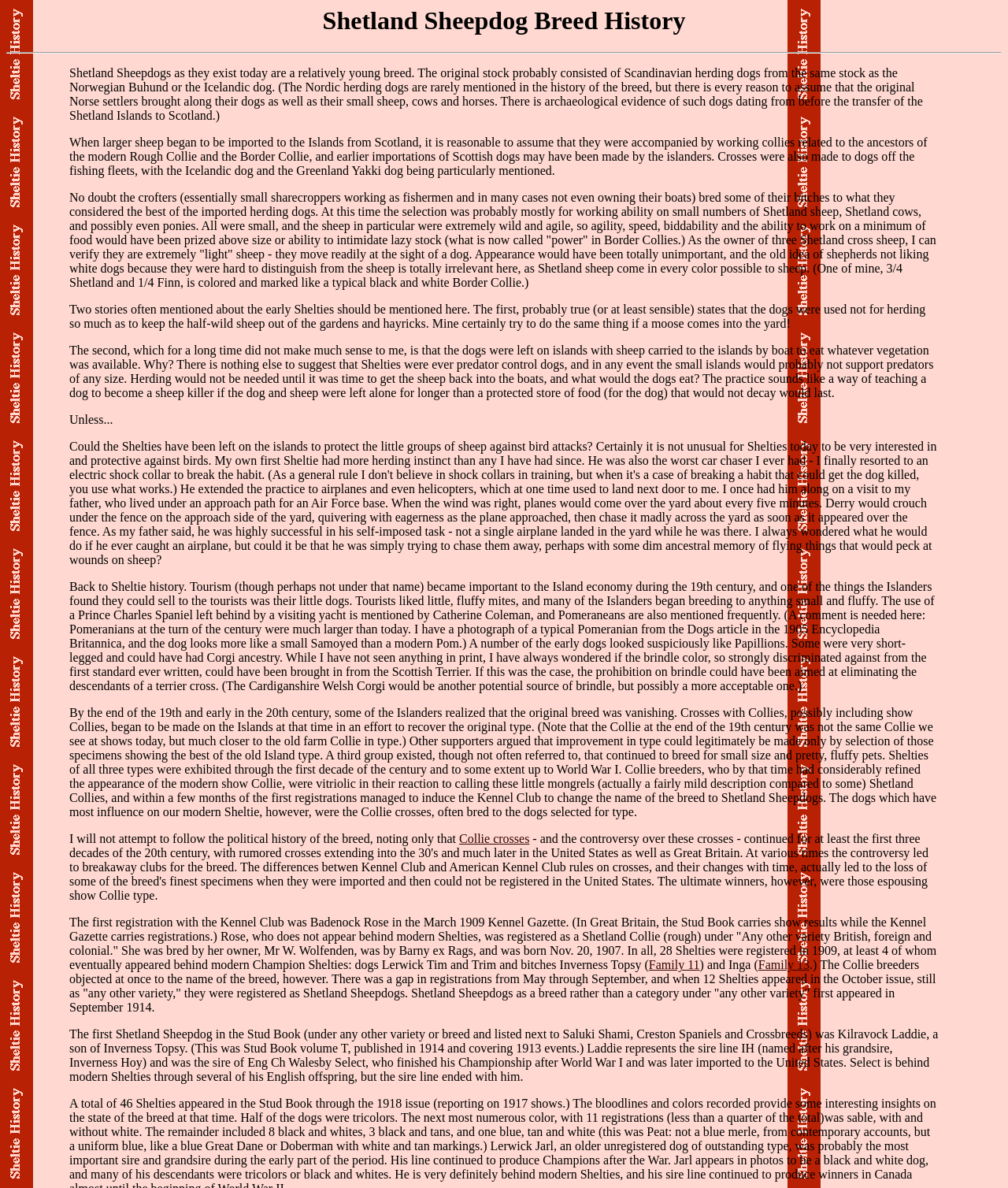Why were Shetland Sheepdogs used in the past?
Using the image provided, answer with just one word or phrase.

To keep sheep out of gardens and hayricks